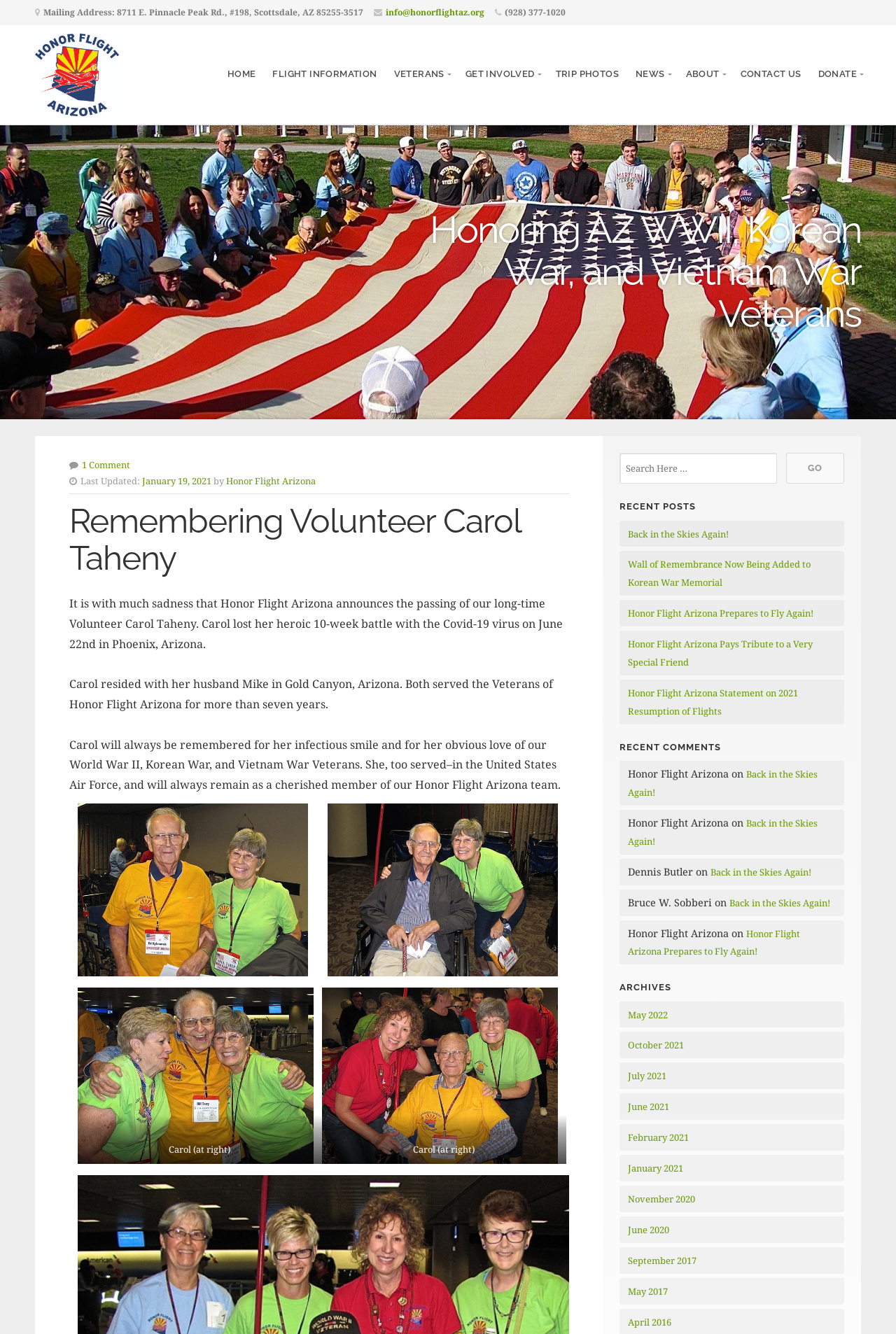Please respond in a single word or phrase: 
What is the mailing address of Honor Flight Arizona?

8711 E. Pinnacle Peak Rd., #198, Scottsdale, AZ 85255-3517